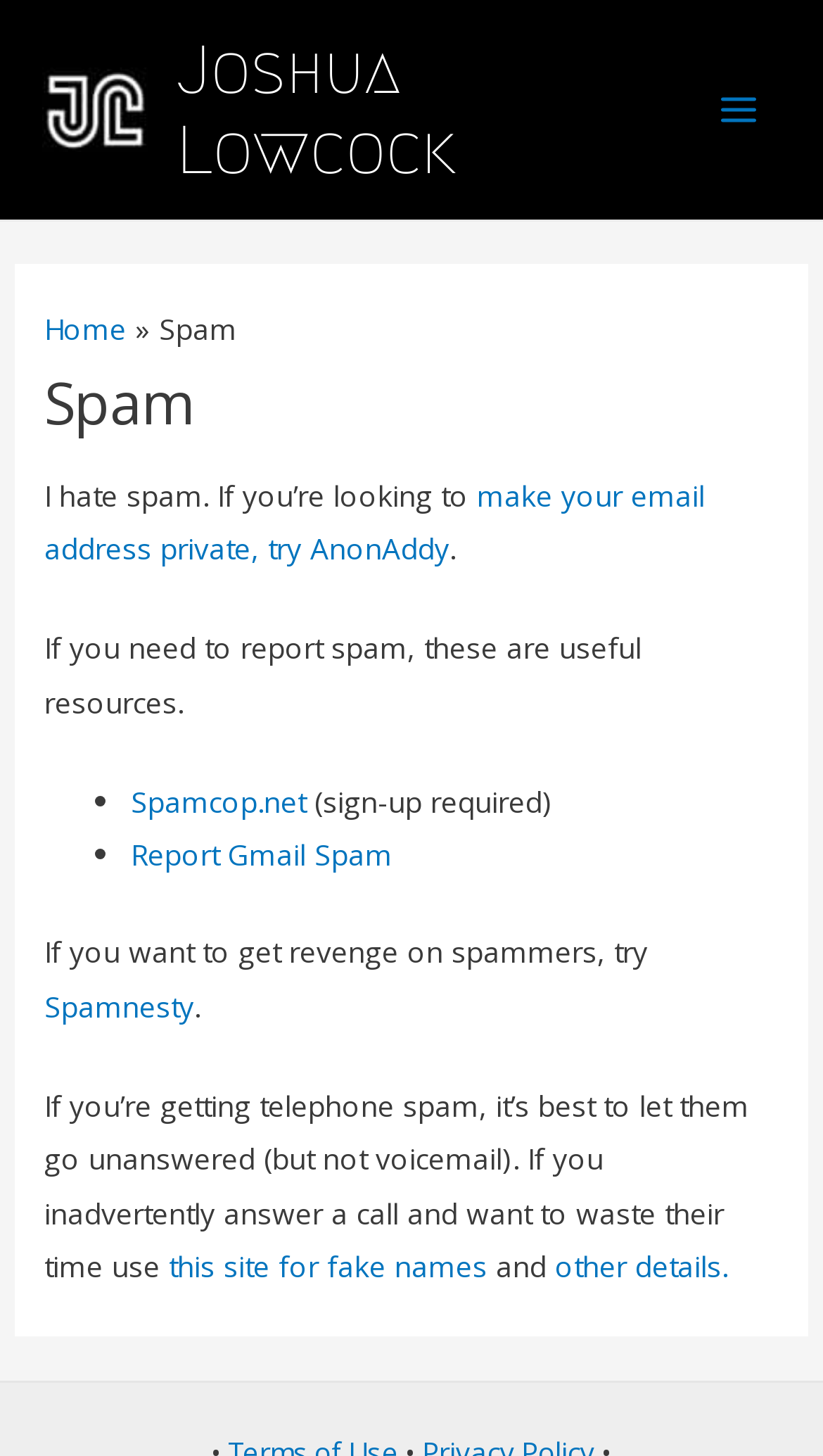What should I do if I get a telephone spam call?
Based on the image, answer the question with as much detail as possible.

The webpage advises to let telephone spam calls go unanswered. If you inadvertently answer a call, you can use a website for fake names to waste their time. This information is present in the paragraph discussing telephone spam.